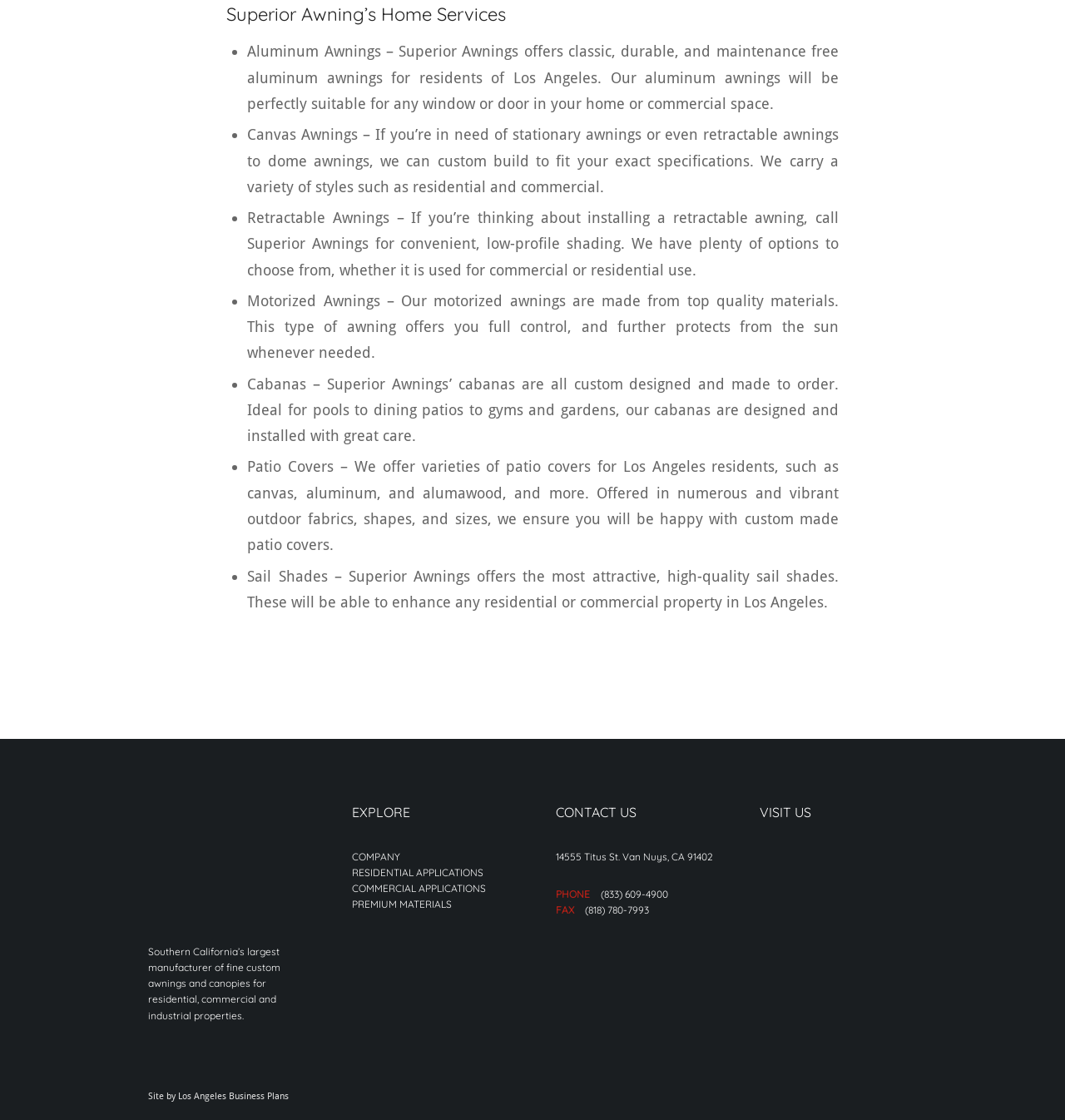What types of awnings does Superior Awnings offer?
Respond with a short answer, either a single word or a phrase, based on the image.

Aluminum, Canvas, Retractable, Motorized